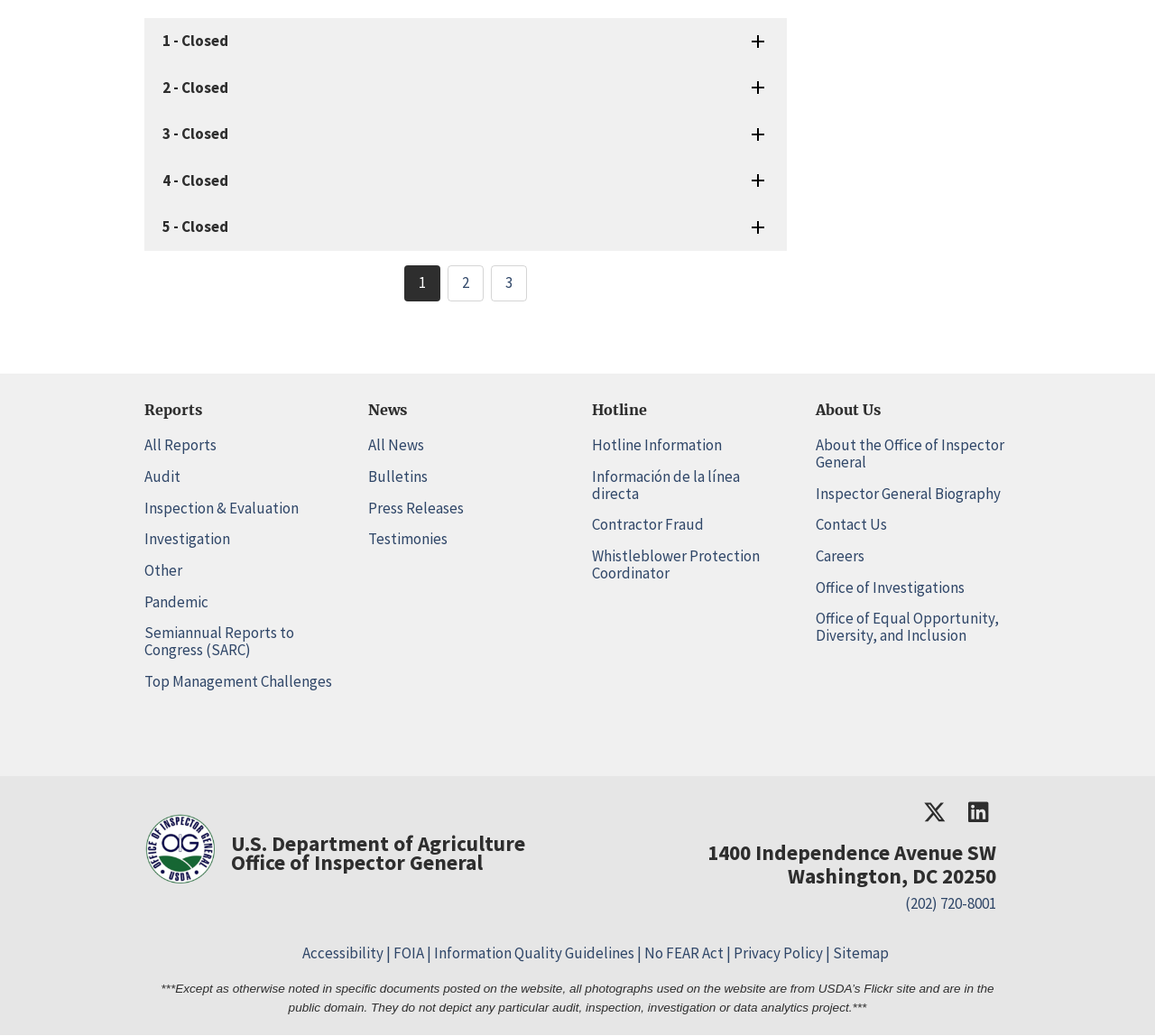Identify the bounding box coordinates necessary to click and complete the given instruction: "Search for something".

None